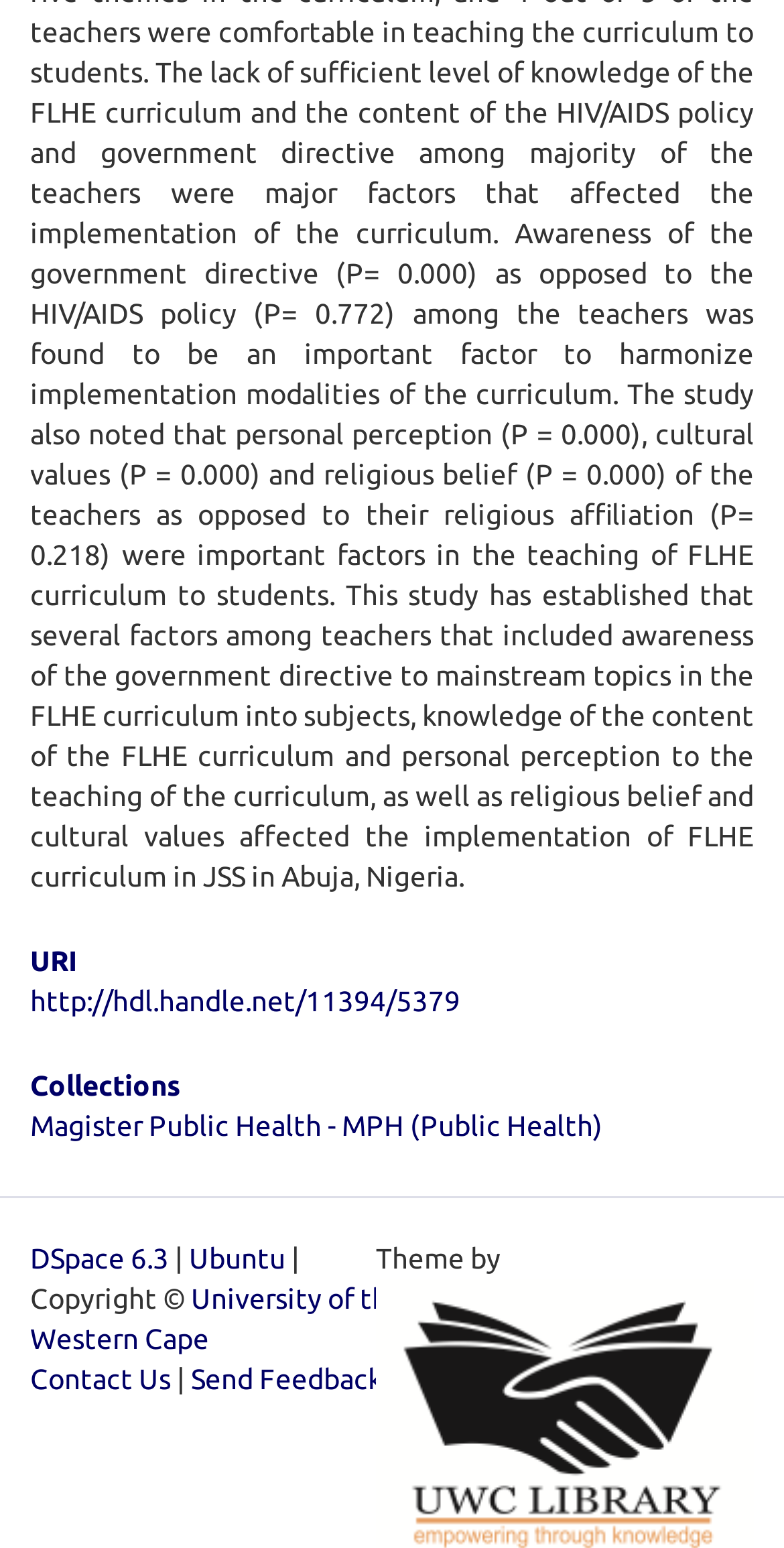Please answer the following question using a single word or phrase: 
How many links are there under 'Collections'?

1